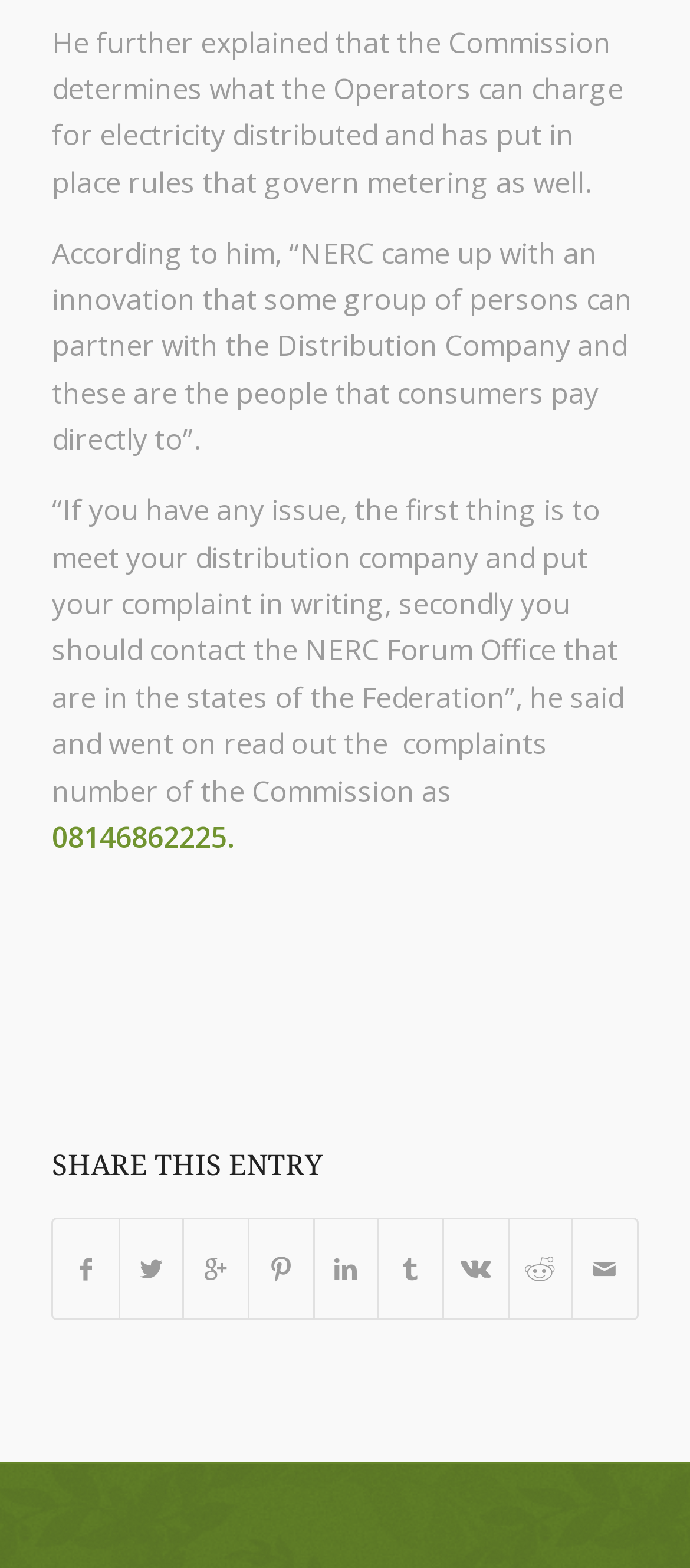Please identify the bounding box coordinates of the element that needs to be clicked to perform the following instruction: "Click the first social media link".

[0.078, 0.777, 0.171, 0.841]